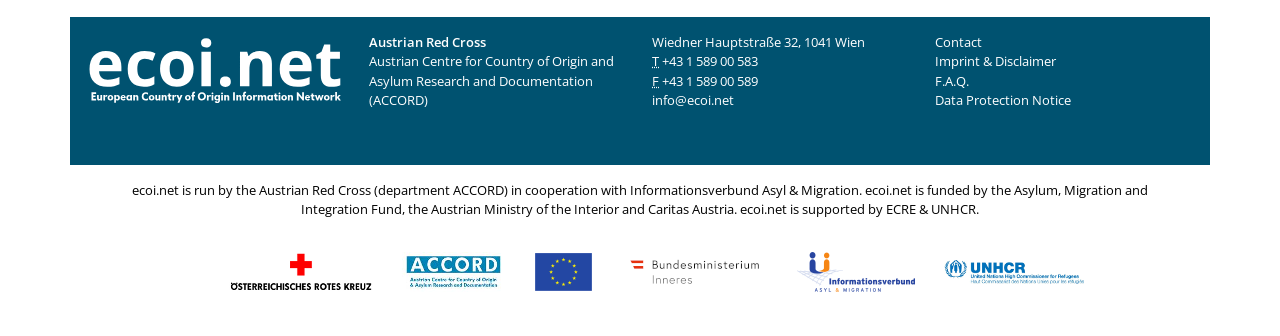Kindly determine the bounding box coordinates of the area that needs to be clicked to fulfill this instruction: "visit the homepage of ecoi.net".

[0.067, 0.182, 0.27, 0.236]